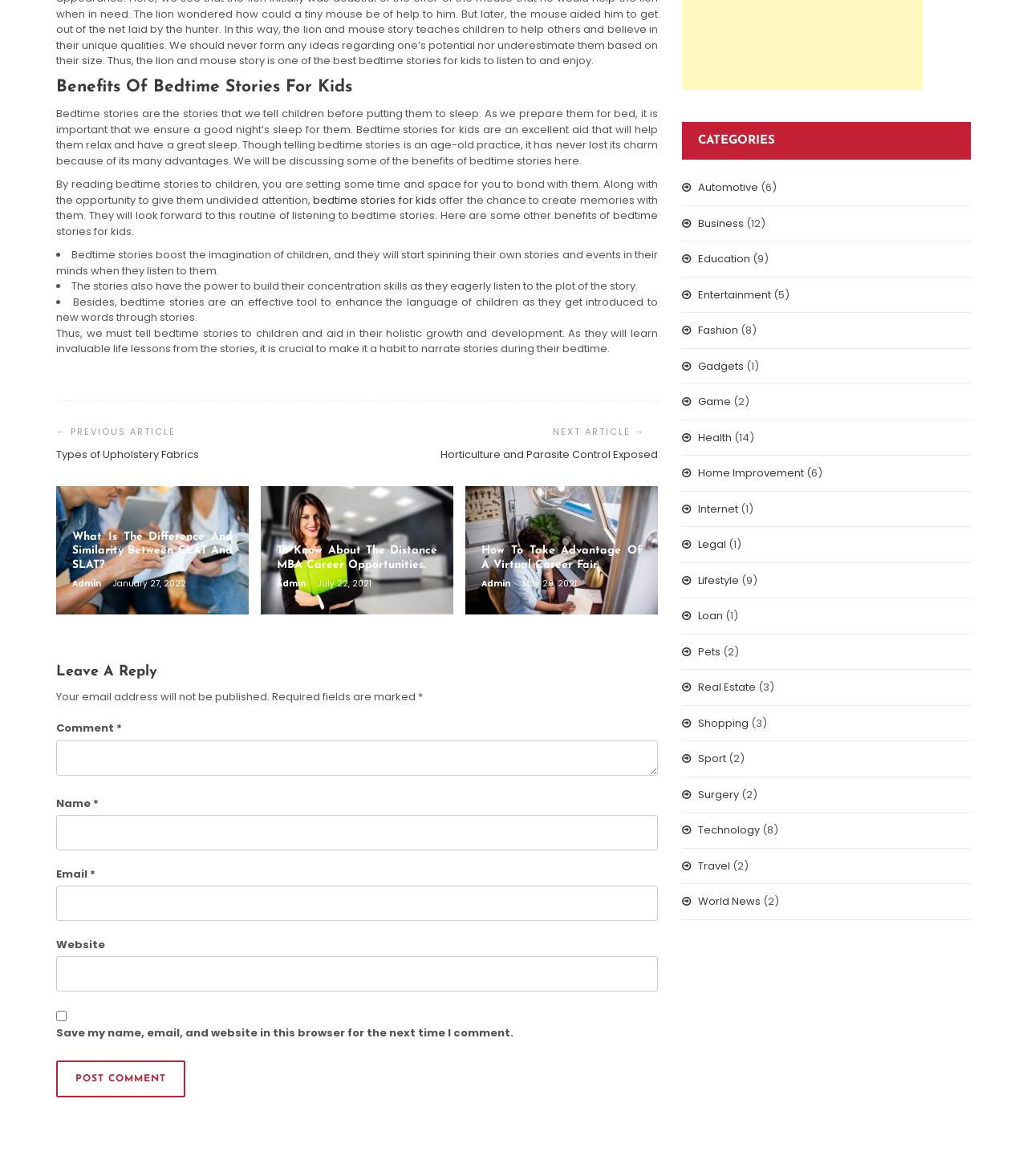What is required to post a comment on this website?
Please use the image to provide an in-depth answer to the question.

To post a comment on this website, users are required to fill in their Name, Email, and Comment. These fields are marked as required, and users must provide this information to submit their comment.